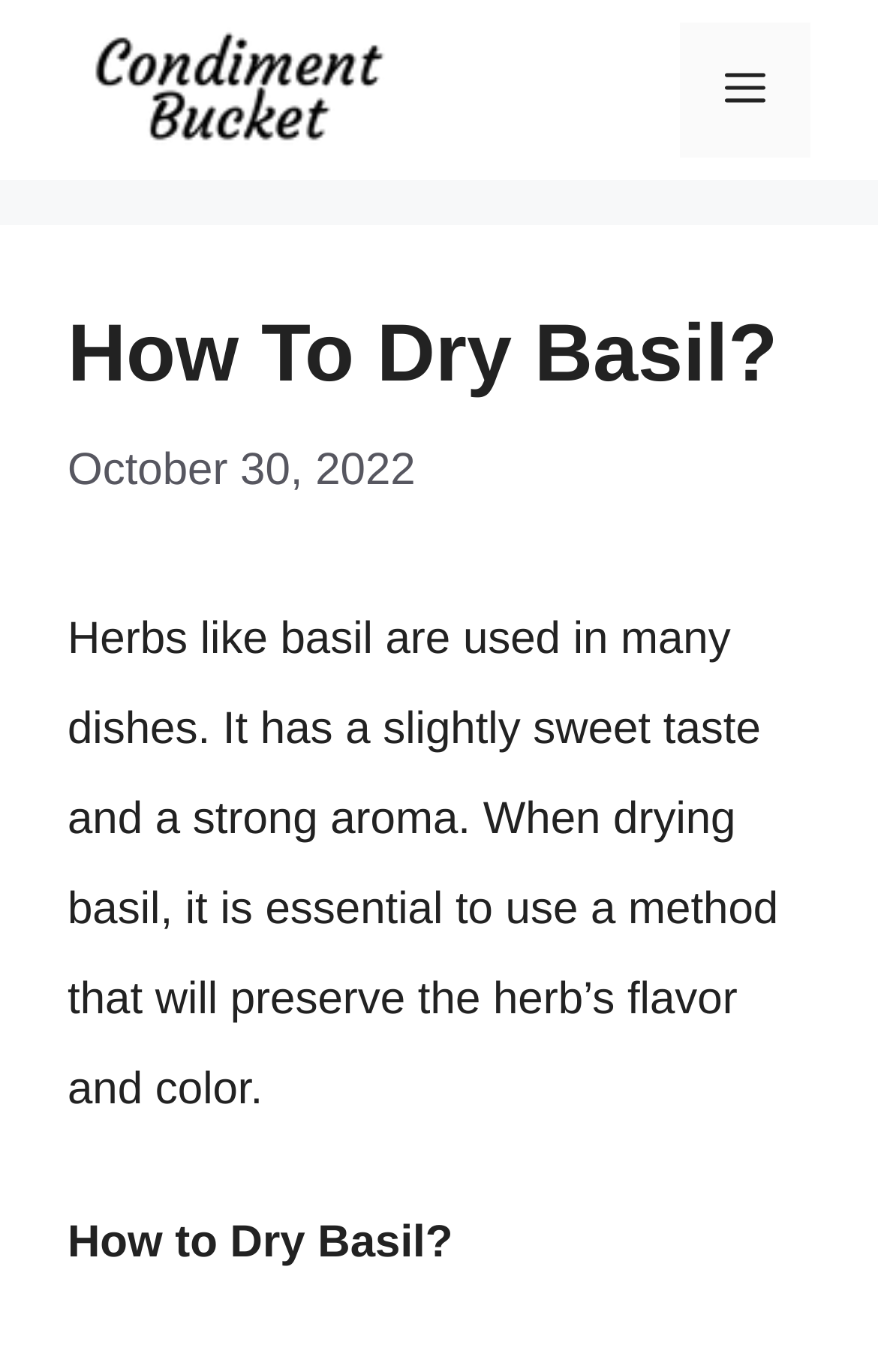Respond to the following question with a brief word or phrase:
What is the taste of basil?

Slightly sweet